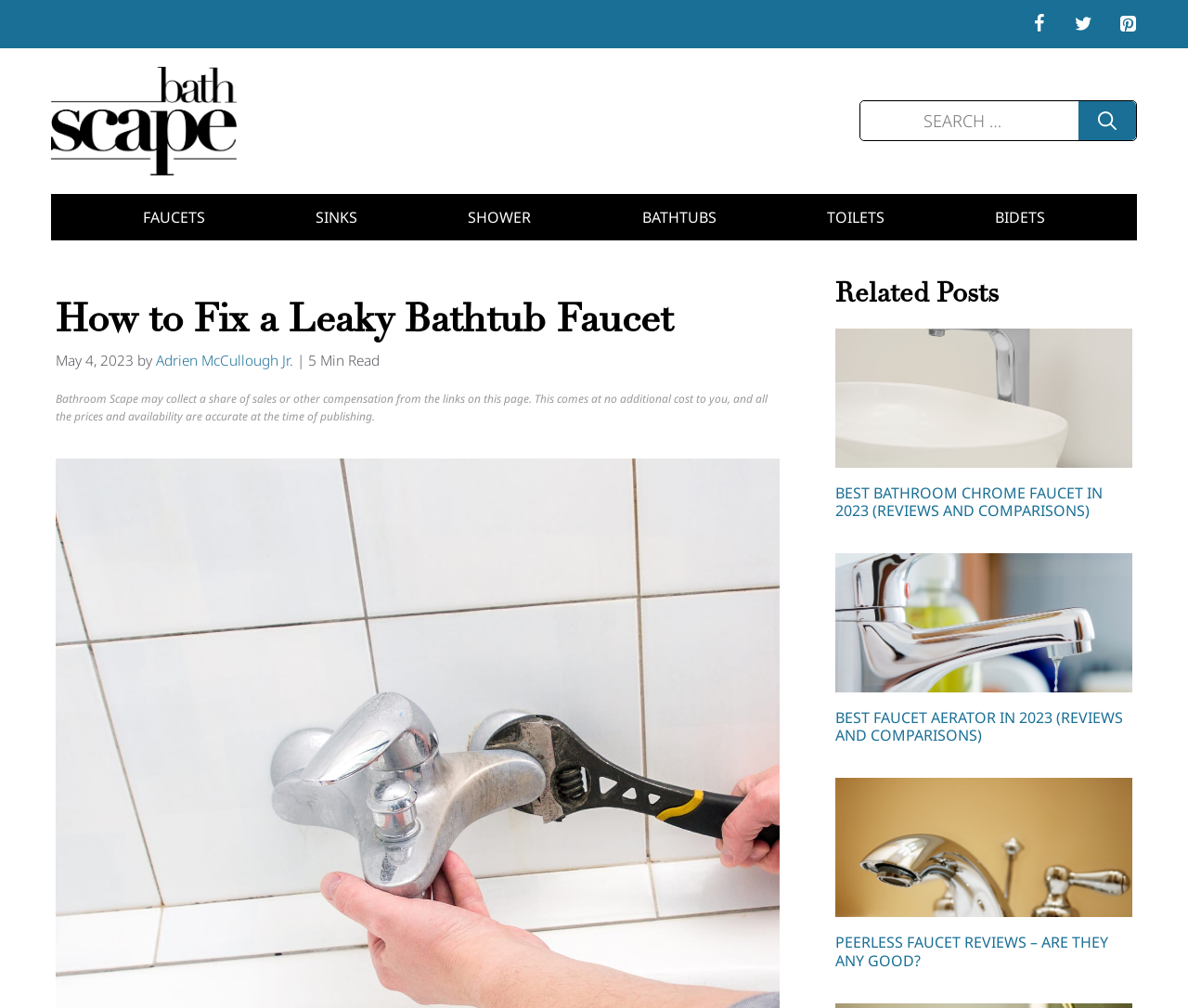Refer to the image and provide a thorough answer to this question:
Who is the author of the article?

I determined the answer by looking at the link element that says 'Adrien McCullough Jr.', which is located near the heading element and is likely the author of the article.